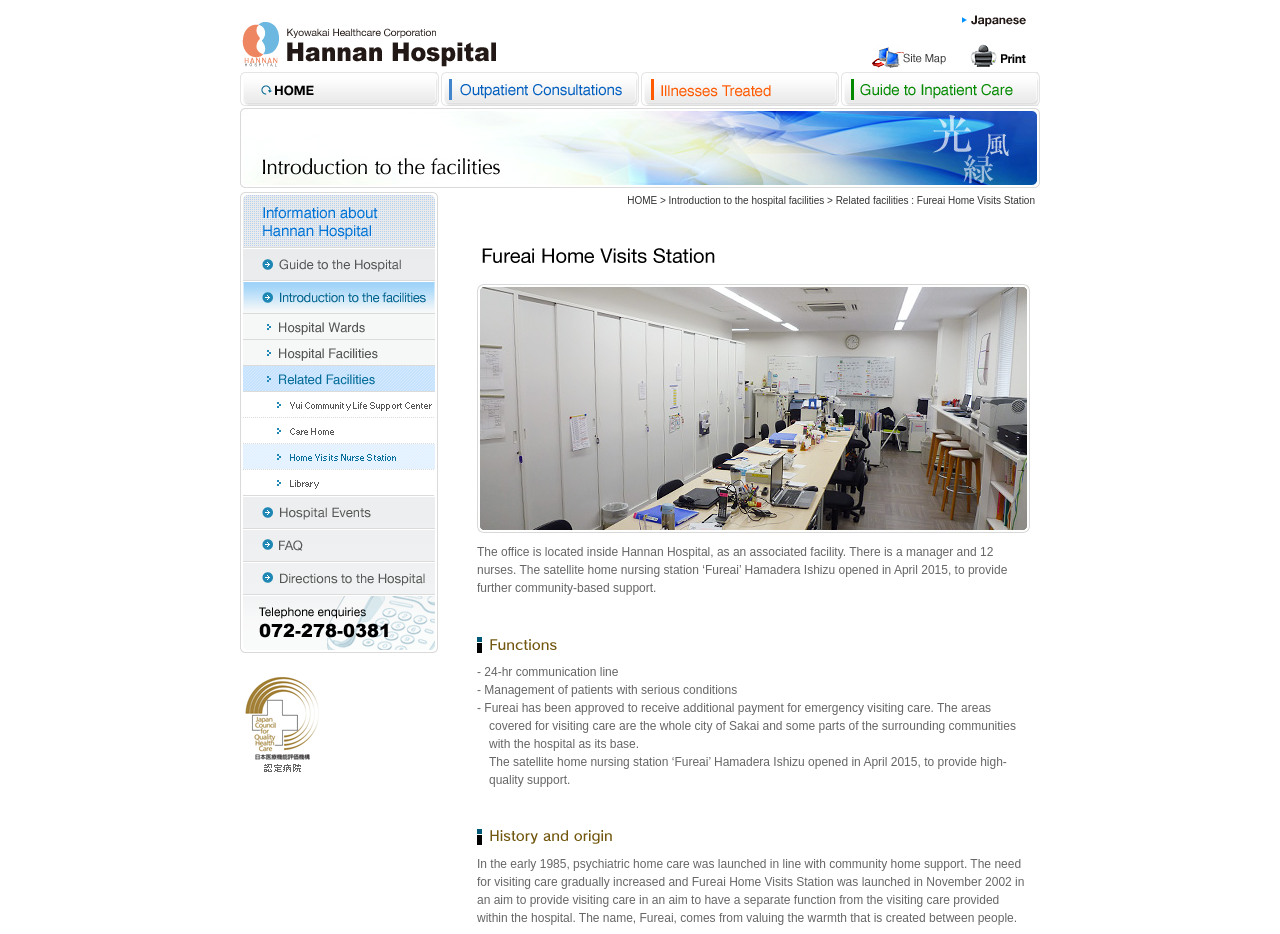Describe all the significant parts and information present on the webpage.

The webpage is about Fureai Home Visits Station, a healthcare facility located inside Hannan Hospital in Sakai City. At the top of the page, there is a heading that reads "Kyouwakai Healthcare Corporation Hannan Hospital" with a link to the hospital's website. Below this, there are several links to other pages, including "Japanese", "Site Map", "Print", and "Outpatient Consultations".

The main content of the page is divided into several sections. The first section is an introduction to Fureai Home Visits Station, which provides visiting nursing care to the whole of Sakai City and parts of neighboring areas. There are two images of the station, one above the other, and a paragraph of text that describes the station's location, staff, and services.

Below this, there are three headings: "Functions", "History and origin", and "Information about Hannan Hospital". The "Functions" section lists three services provided by Fureai Home Visits Station, including 24-hour communication, management of patients with serious conditions, and emergency visiting care. The "History and origin" section provides a brief history of the station, including its launch in 2002 and the meaning of its name. The "Information about Hannan Hospital" section has several subheadings, including "Guide to the Hospital", "Introduction to the facilities", "Hospital wards", "Hospital facilities", and "Related facilities", each with a link to a corresponding page.

On the left side of the page, there is a menu with links to various pages, including "HOME", "Introduction to the hospital facilities", "Related facilities", and "Event information". There are also links to other related facilities, such as the Yui Community Life Support Center and the Anzu-no Sato Care Home. At the bottom of the page, there are links to "FAQ", "Directions to the Hospital", and "Telephone enquiries", as well as a note that the hospital is approved by the Japan Council for Quality Health Care.